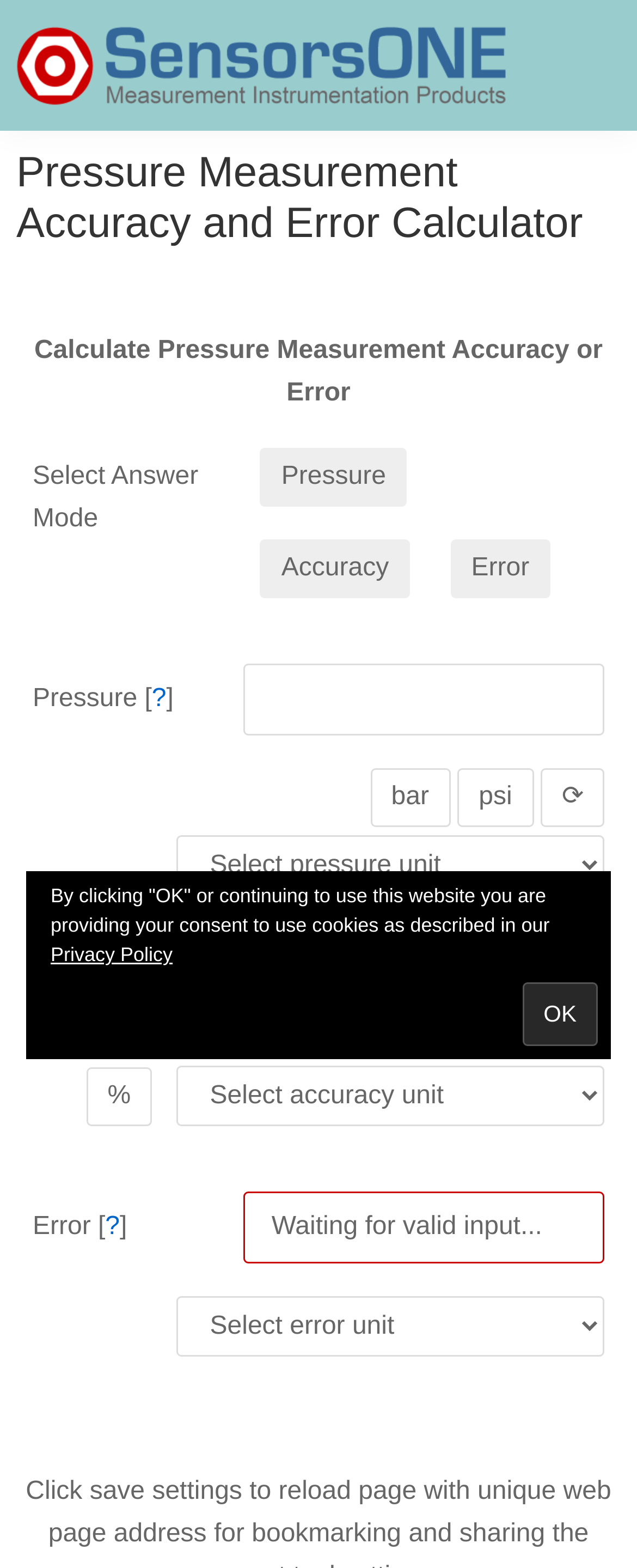Identify the bounding box coordinates for the region of the element that should be clicked to carry out the instruction: "Enter pressure value". The bounding box coordinates should be four float numbers between 0 and 1, i.e., [left, top, right, bottom].

[0.383, 0.424, 0.949, 0.469]